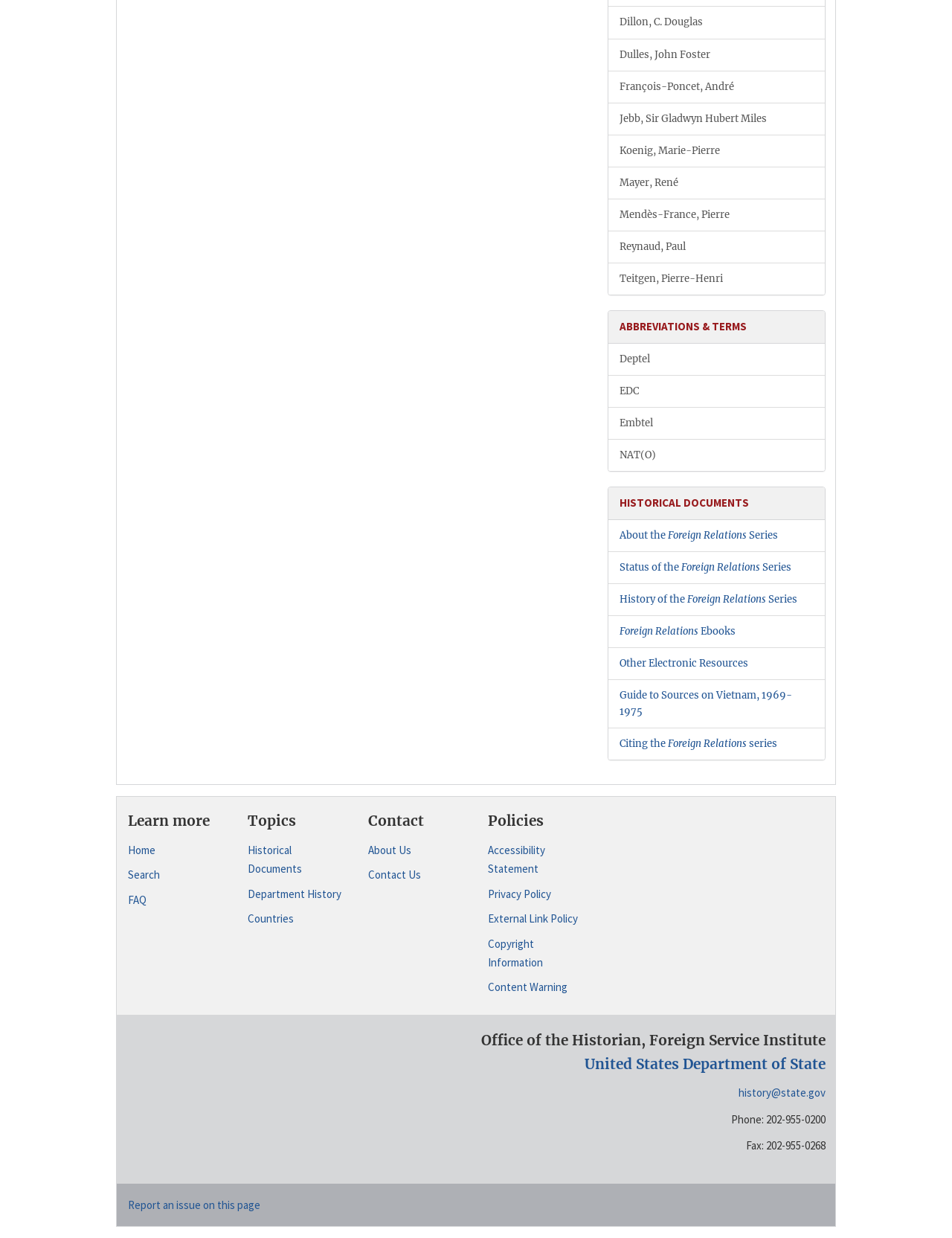Please specify the bounding box coordinates in the format (top-left x, top-left y, bottom-right x, bottom-right y), with all values as floating point numbers between 0 and 1. Identify the bounding box of the UI element described by: GIFTS

None